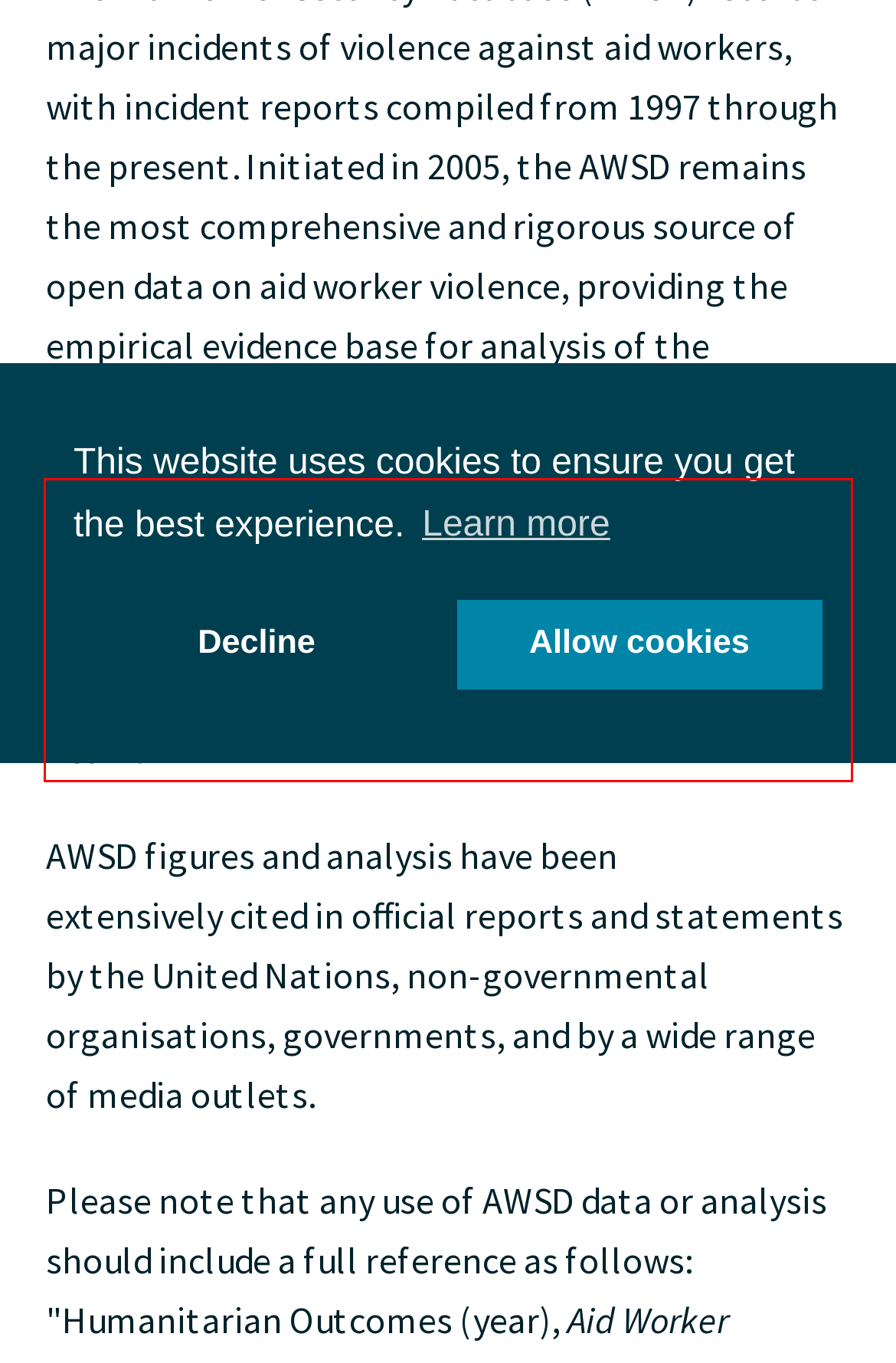Given a screenshot of a webpage, locate the red bounding box and extract the text it encloses.

Statistics provided by the AWSD have formed the basis of major international studies as well as briefing papers and trend analyses produced every year by Humanitarian Outcomes’ AWSD Research Team.